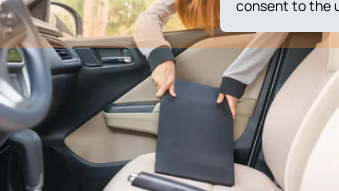Give a one-word or one-phrase response to the question:
What is the person placing in the car seat?

A black folder